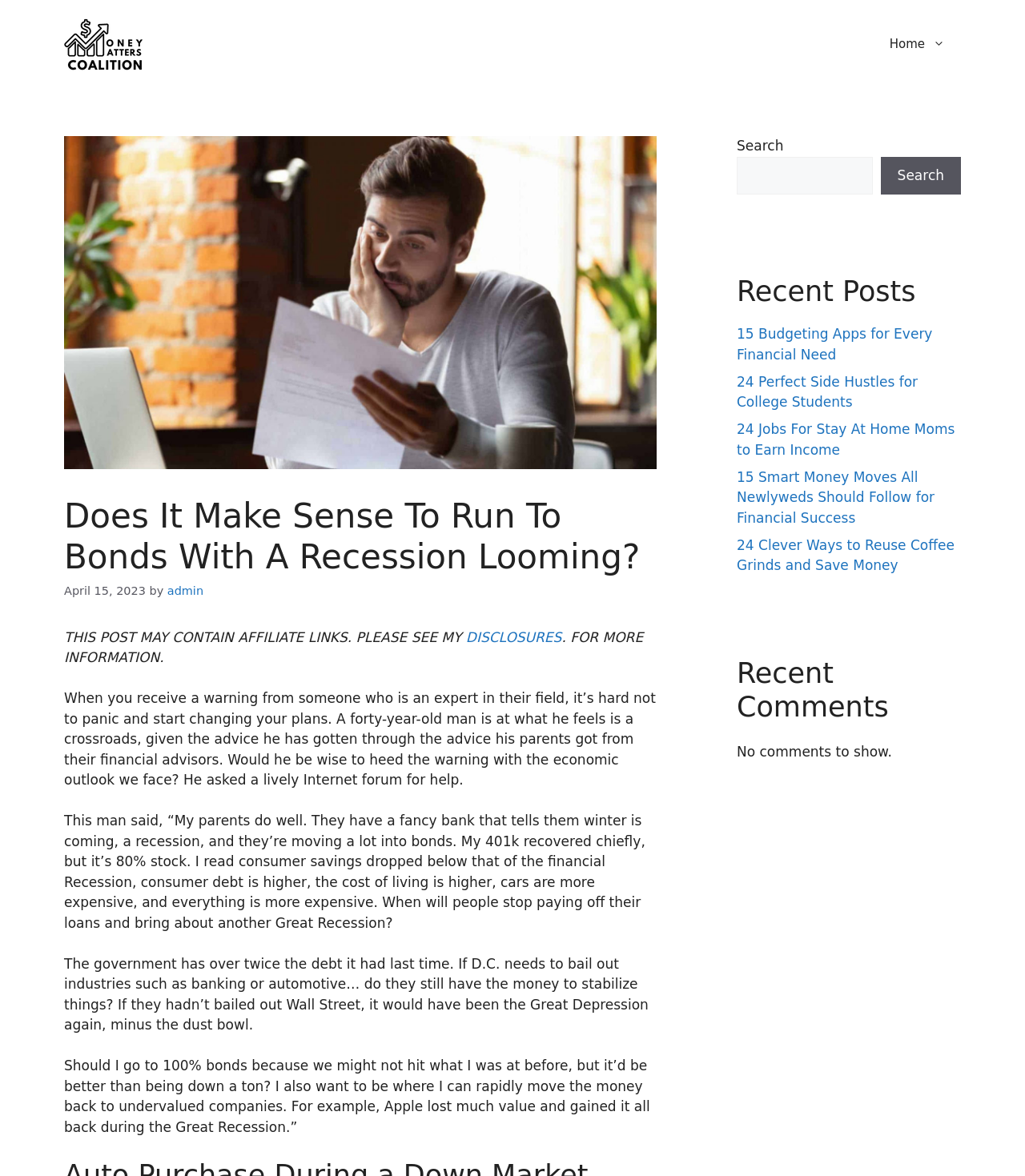Identify the title of the webpage and provide its text content.

Does It Make Sense To Run To Bonds With A Recession Looming?